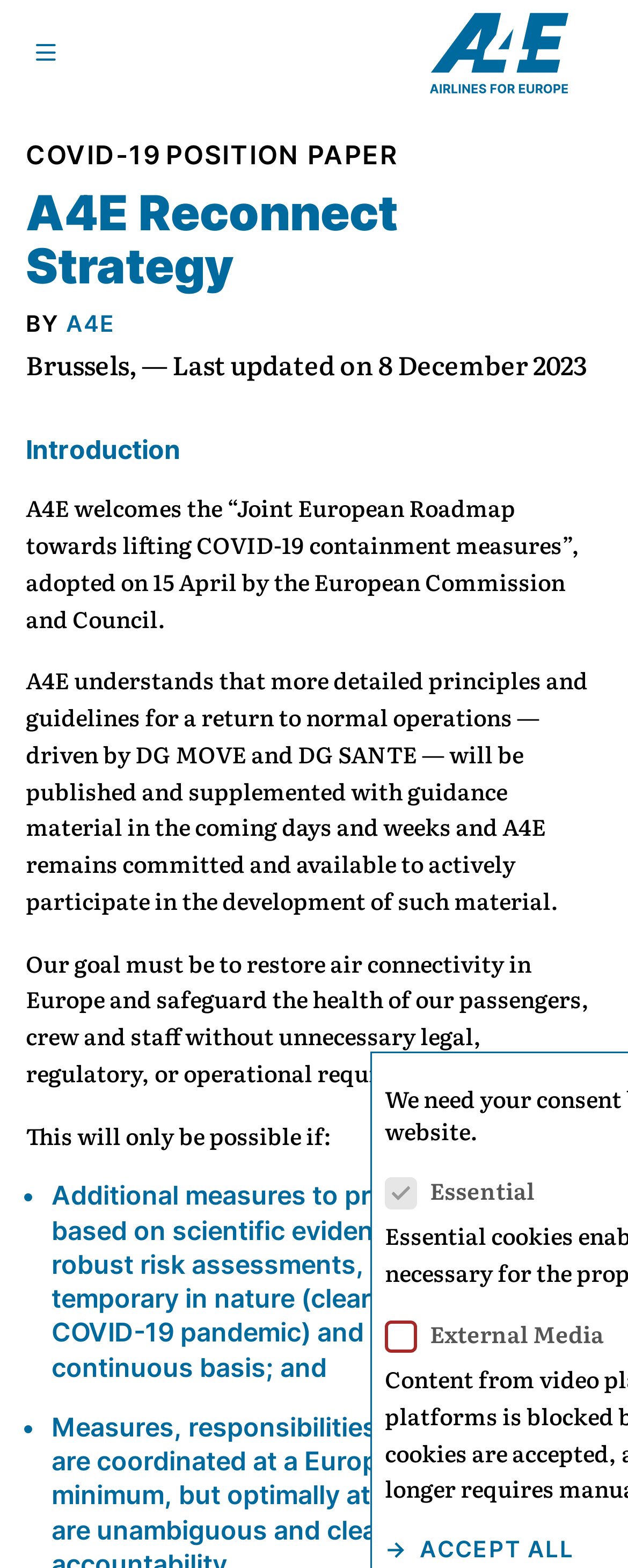Review the image closely and give a comprehensive answer to the question: What is the purpose of the 'ACCEPT ALL' button?

The purpose of the 'ACCEPT ALL' button can be inferred from its text content, which suggests that it is used to accept all options or settings presented on the webpage. The button is located at the bottom of the webpage, with a bounding box of [0.613, 0.976, 0.914, 1.0].